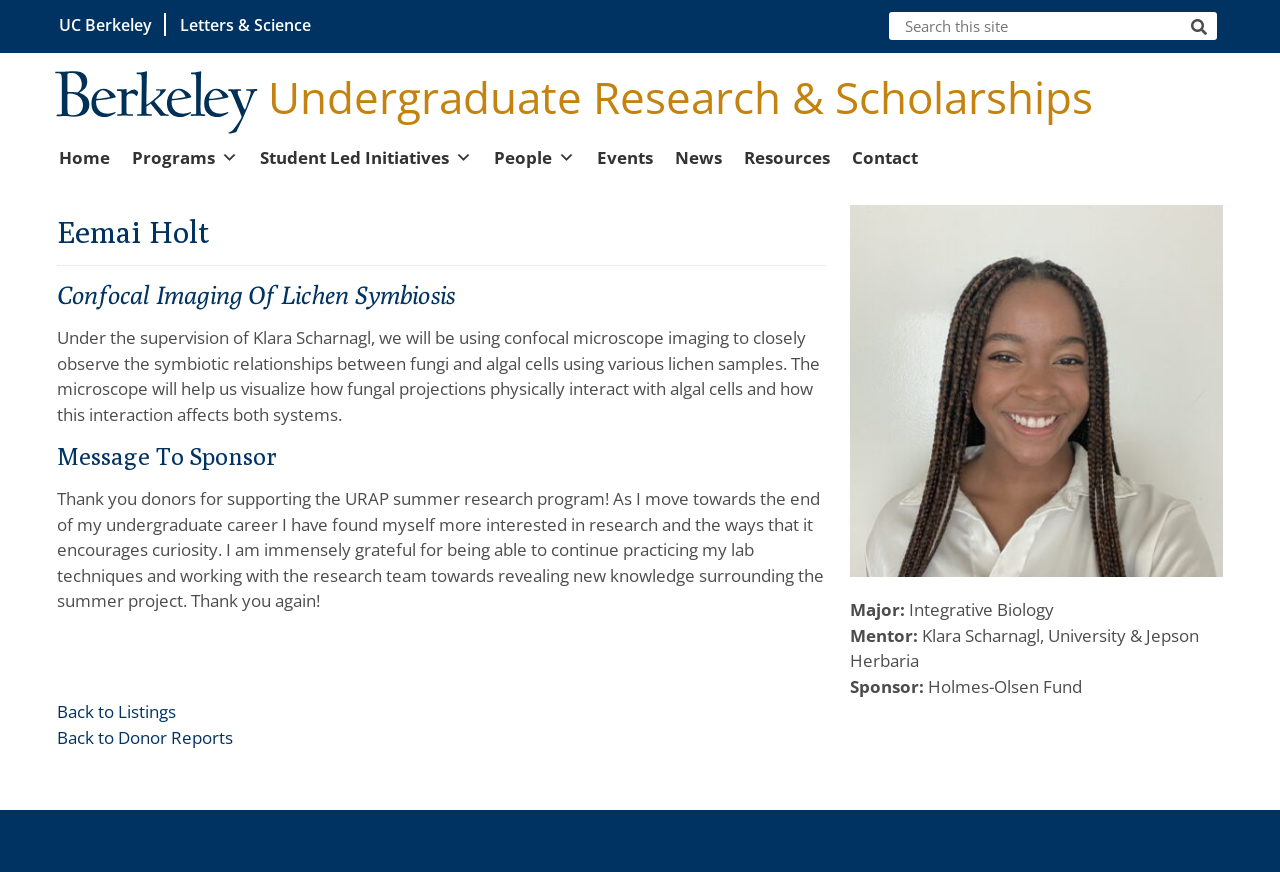Can you show the bounding box coordinates of the region to click on to complete the task described in the instruction: "Search for something"?

[0.695, 0.014, 0.951, 0.046]